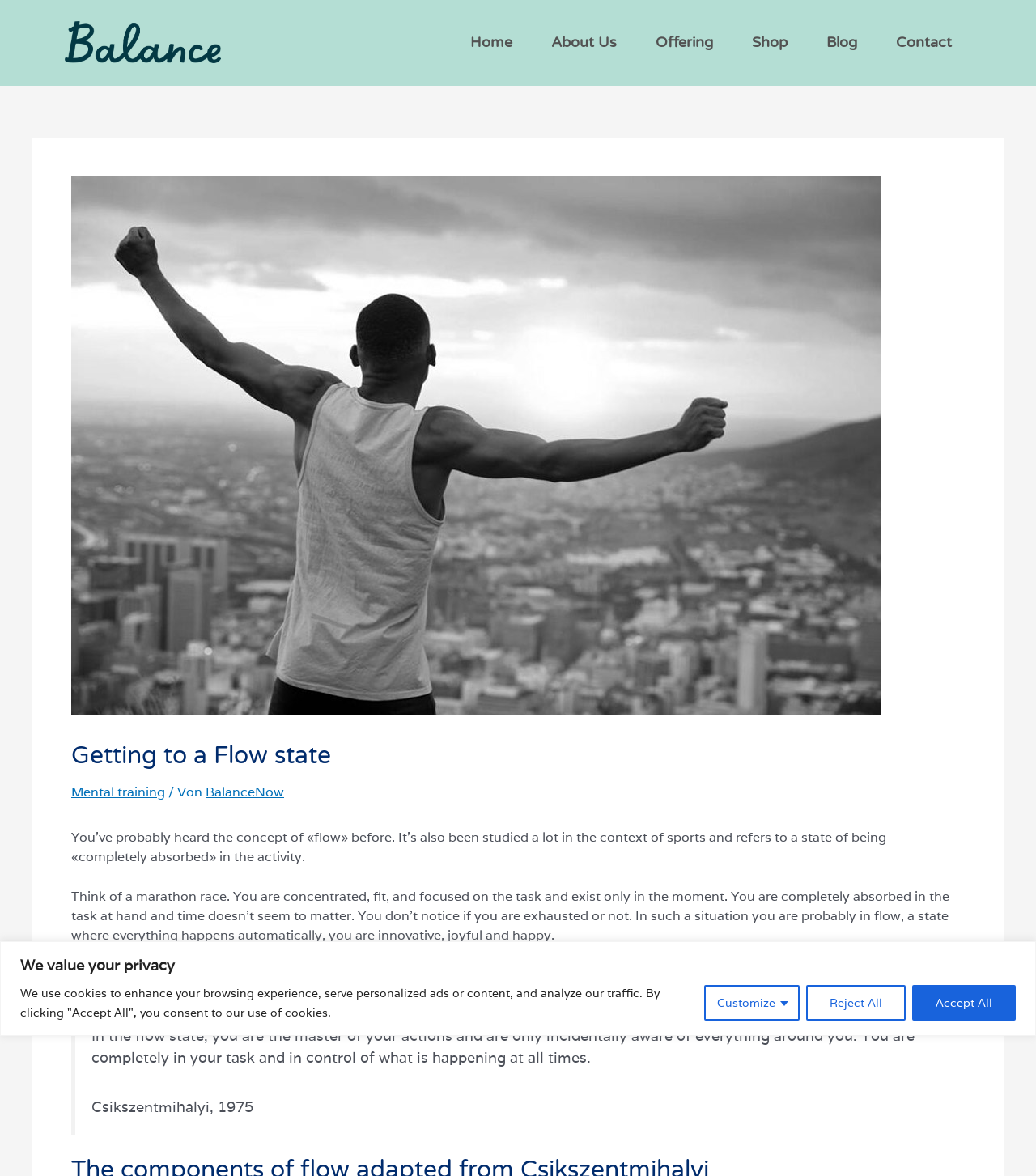Please locate the bounding box coordinates of the element that should be clicked to achieve the given instruction: "View the 'Navigating Solar Tax Credits and Incentives in Nevada: A Comprehensive Guide' article".

None